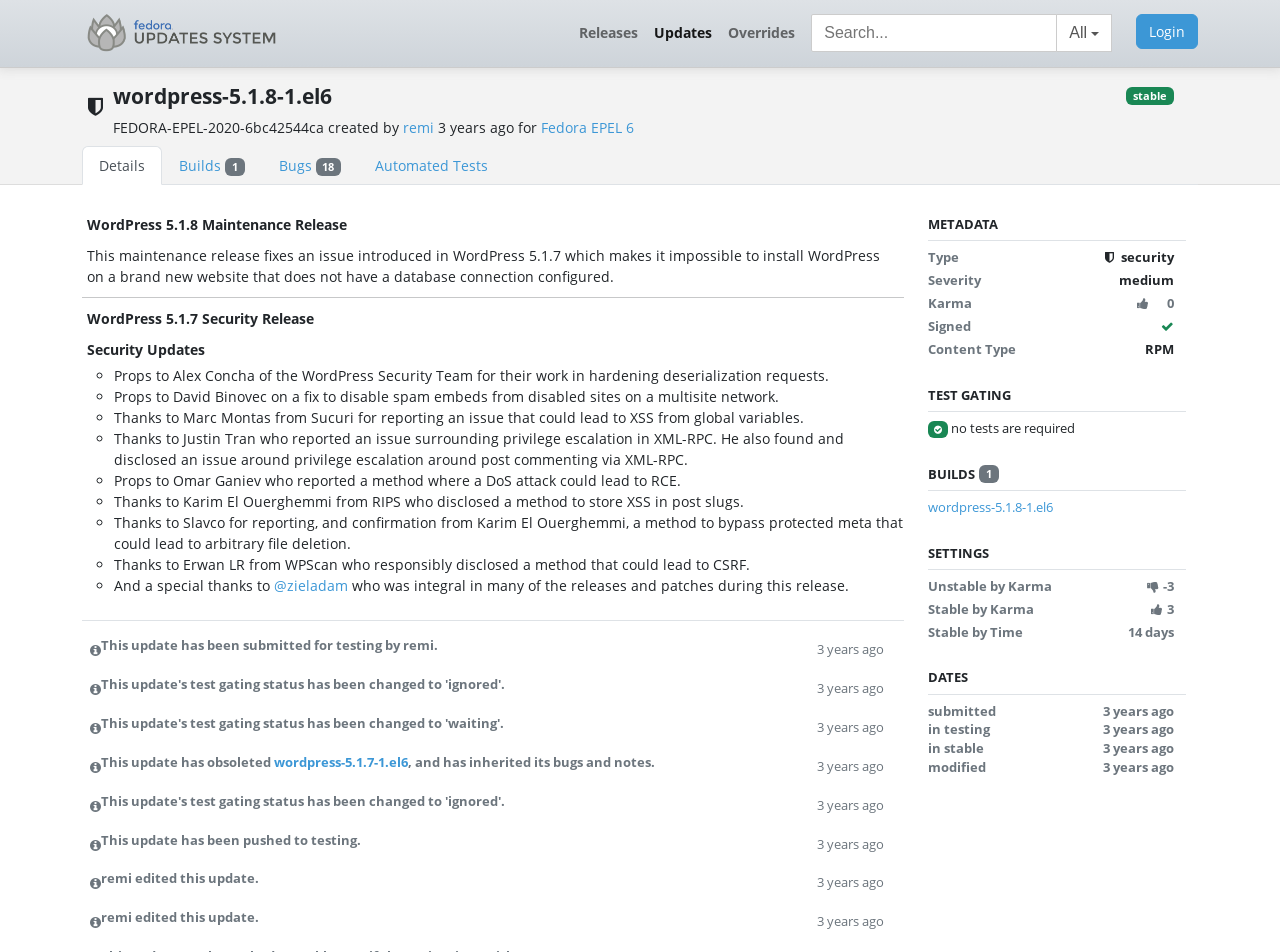Please identify the bounding box coordinates of the area I need to click to accomplish the following instruction: "Login to the system".

[0.888, 0.015, 0.936, 0.052]